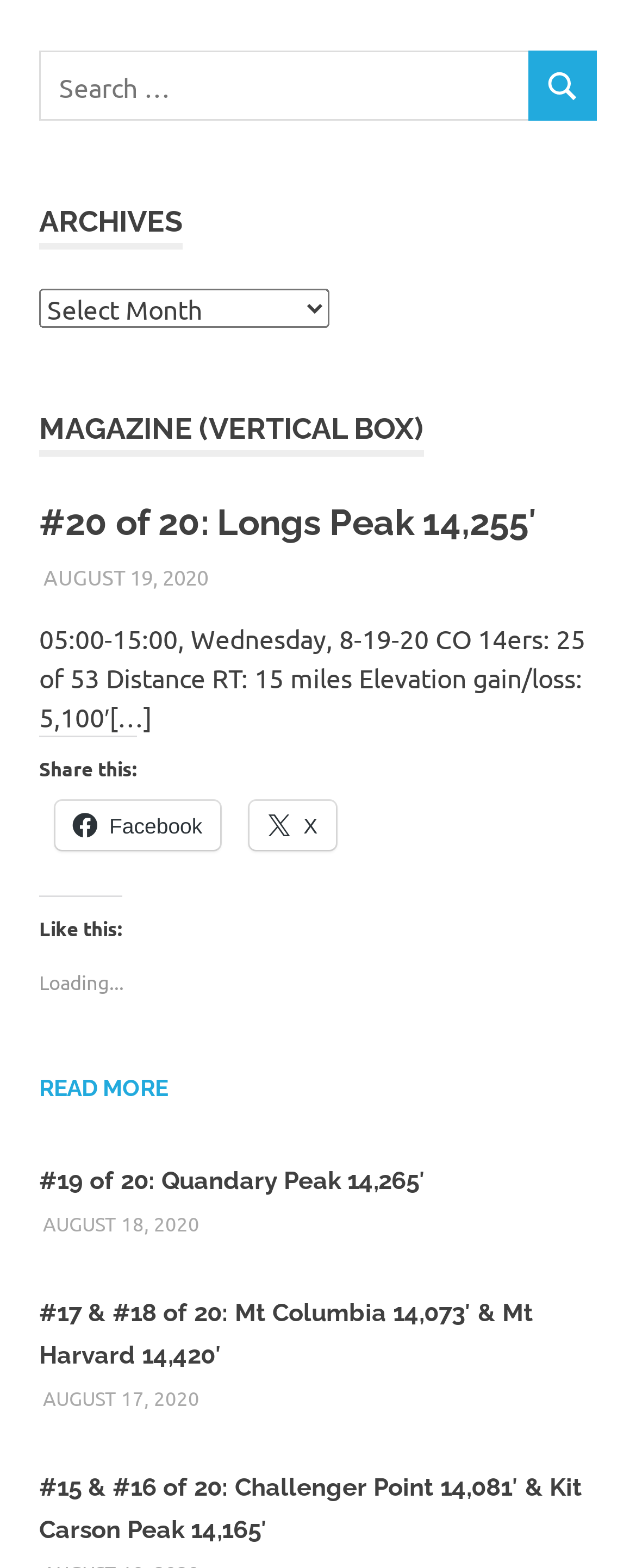Given the description Read more, predict the bounding box coordinates of the UI element. Ensure the coordinates are in the format (top-left x, top-left y, bottom-right x, bottom-right y) and all values are between 0 and 1.

[0.062, 0.684, 0.264, 0.706]